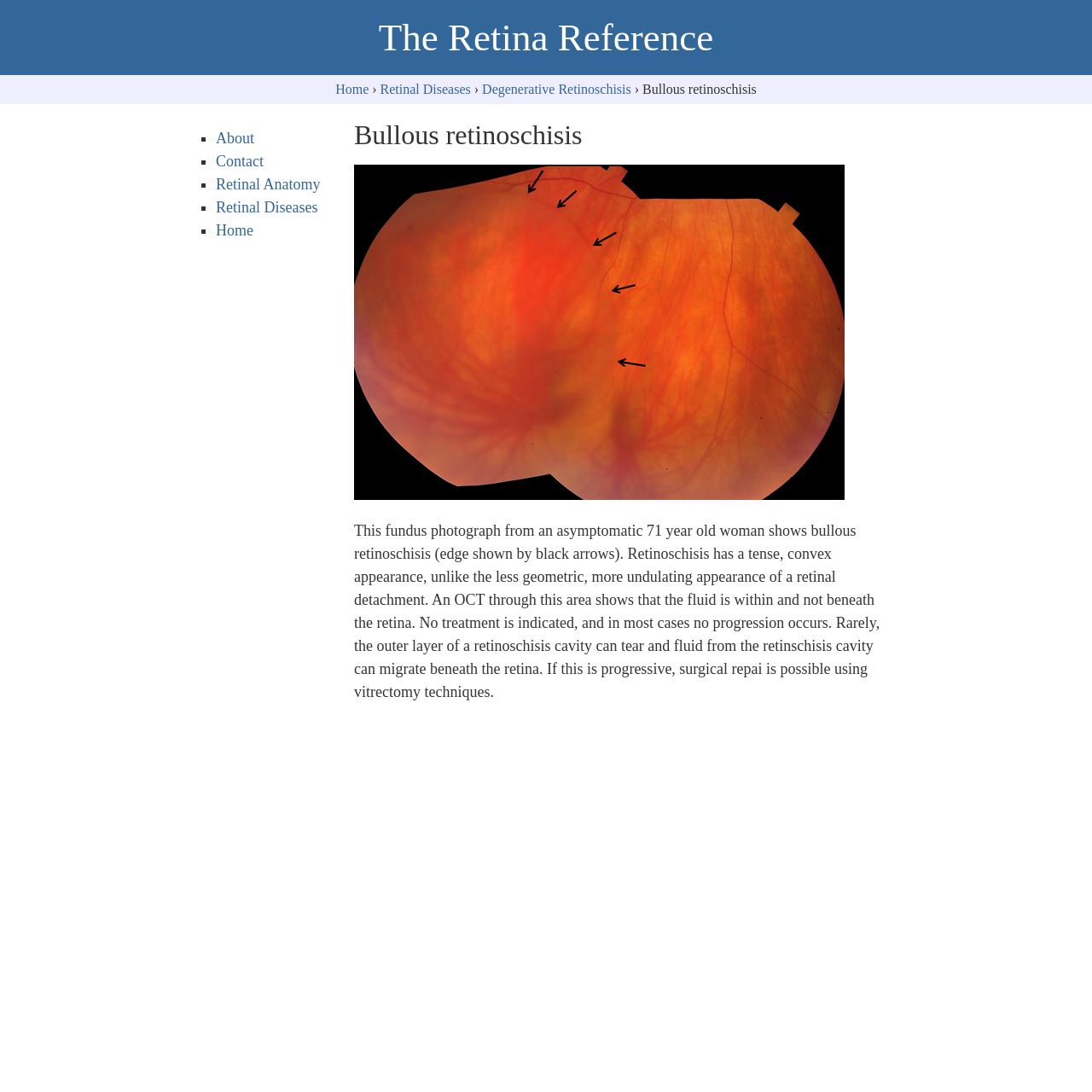Locate the bounding box coordinates of the element to click to perform the following action: 'Click on the 'Home' link'. The coordinates should be given as four float values between 0 and 1, in the form of [left, top, right, bottom].

[0.307, 0.075, 0.338, 0.088]